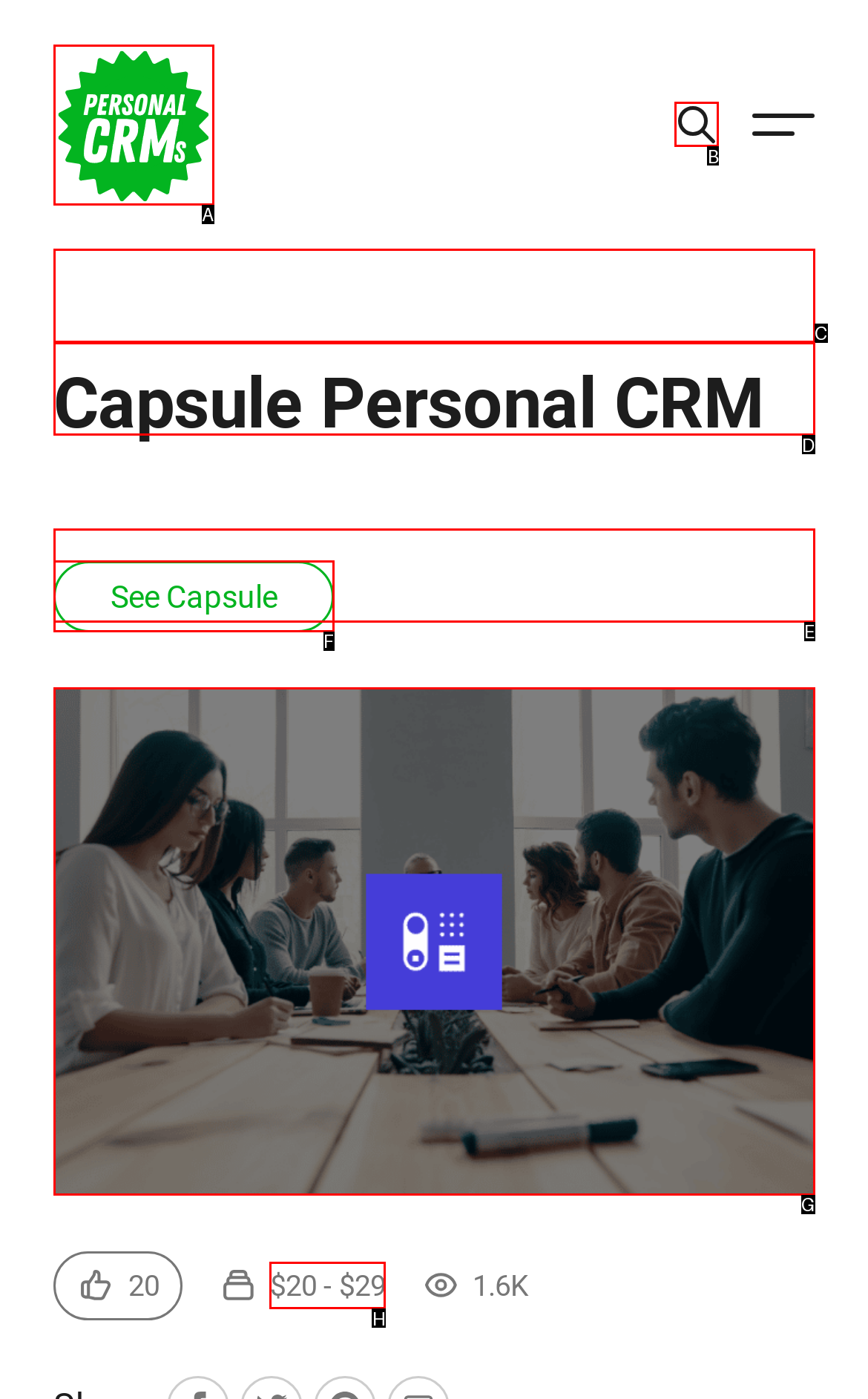Select the appropriate bounding box to fulfill the task: Search for something Respond with the corresponding letter from the choices provided.

B